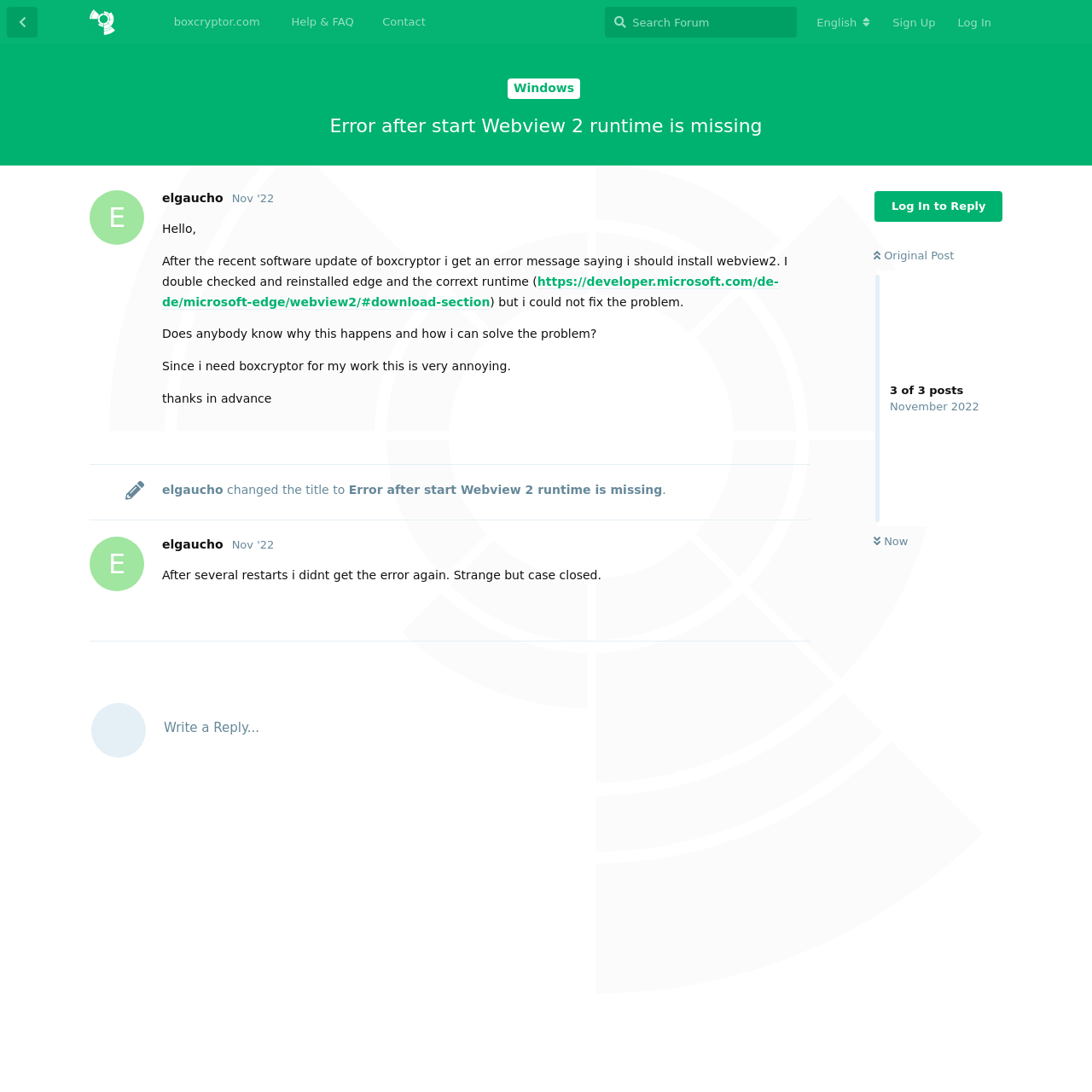Highlight the bounding box coordinates of the element you need to click to perform the following instruction: "Change language to English."

[0.738, 0.007, 0.807, 0.035]